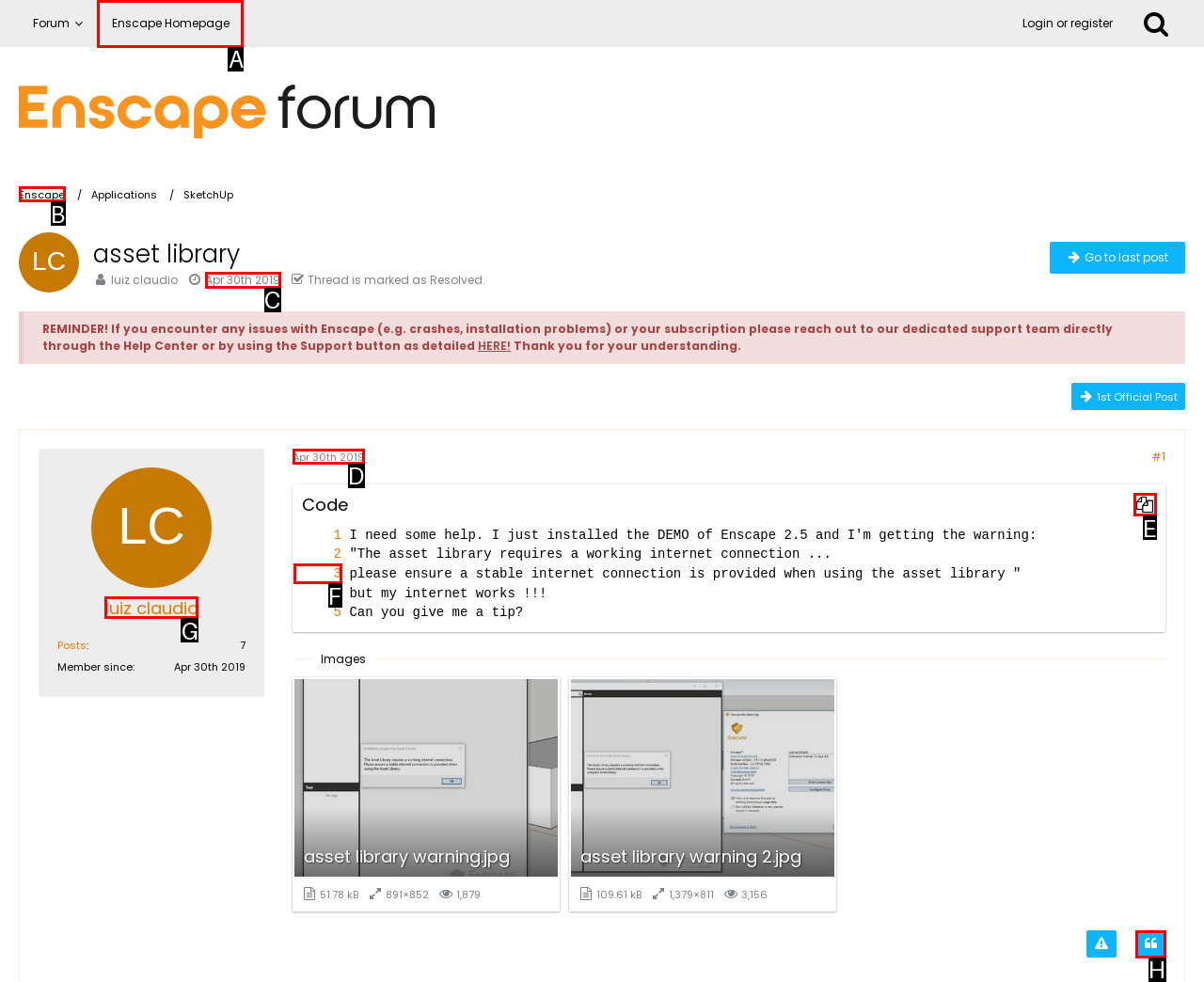Please indicate which option's letter corresponds to the task: Go to Enscape Homepage by examining the highlighted elements in the screenshot.

A